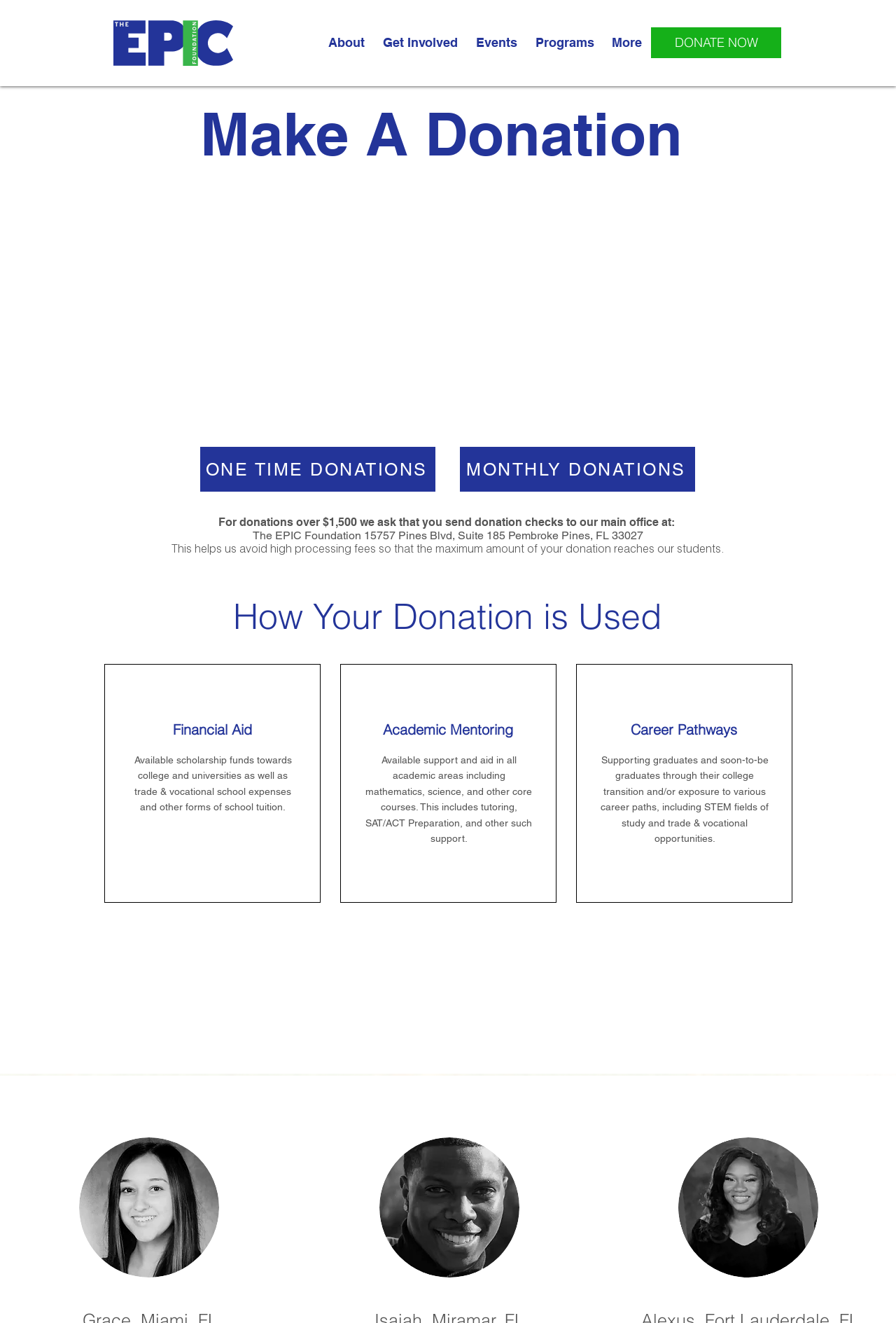Please find the bounding box for the following UI element description. Provide the coordinates in (top-left x, top-left y, bottom-right x, bottom-right y) format, with values between 0 and 1: WhatsApp

None